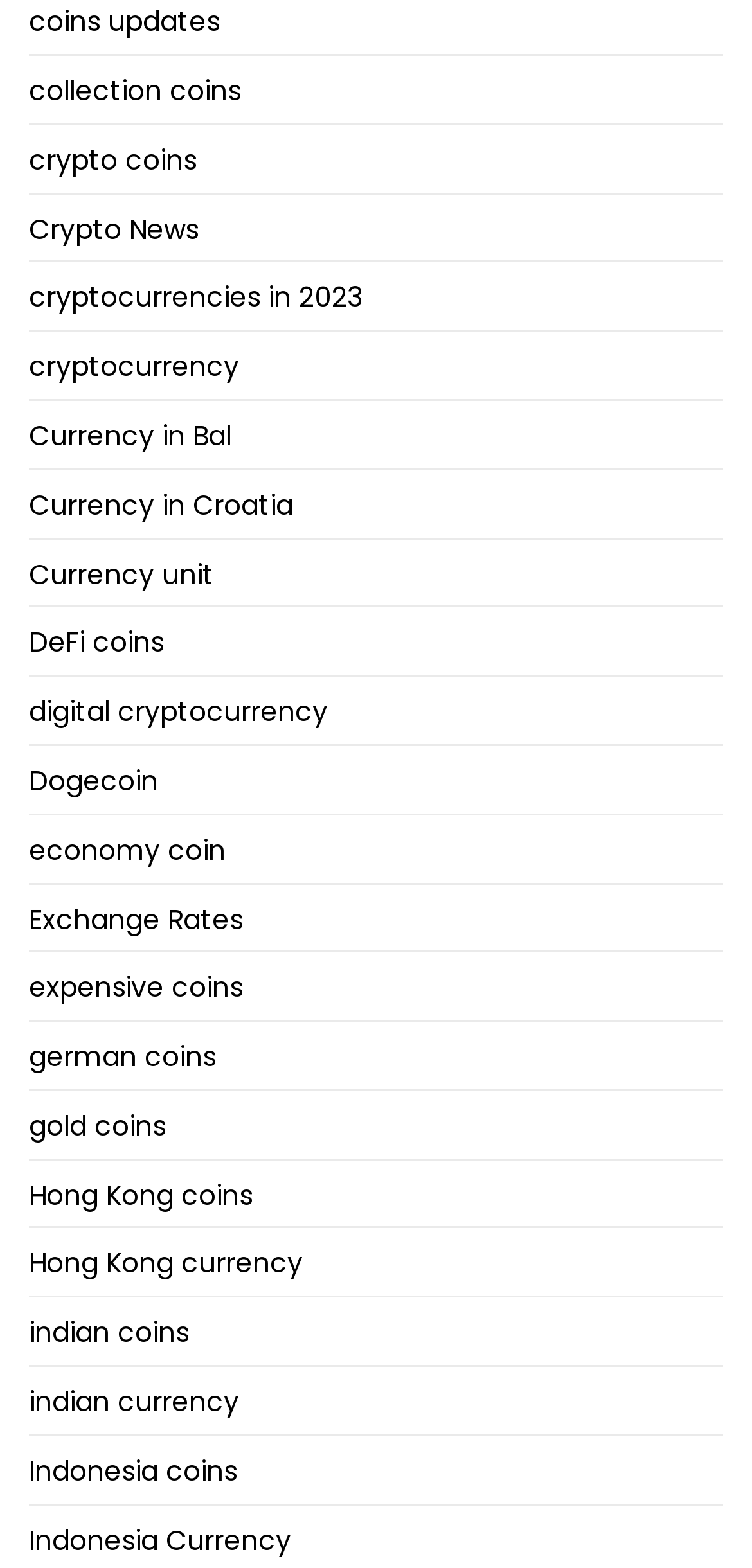Please specify the bounding box coordinates of the region to click in order to perform the following instruction: "explore cryptocurrency".

[0.038, 0.224, 0.318, 0.245]